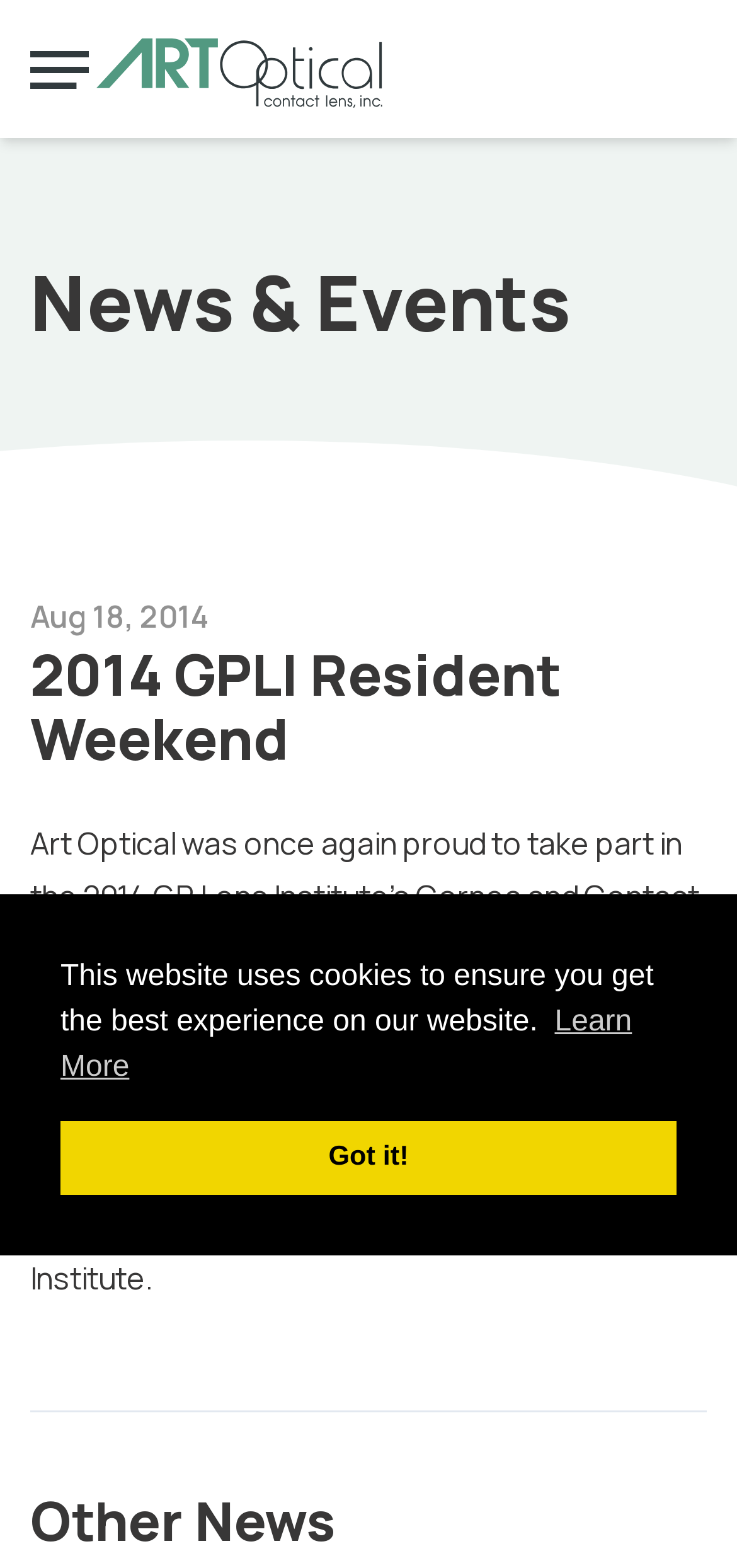Provide a comprehensive caption for the webpage.

The webpage is about Art Optical, with a focus on their participation in the 2014 GP Lens Institute's Cornea and Contact Lens Residency program. At the top of the page, there is a cookie consent dialog with a message about the website using cookies, accompanied by "Learn More" and "Got it!" buttons.

In the top-left corner, there is a small image, likely a logo, and a navigation menu with links to "Our Products", "Practice Management", "News & Events", and "CONTACT". Below the navigation menu, there is a "Customer Care Center" section with contact information, including phone and fax numbers, and operating hours.

The main content of the page is divided into two sections. The first section has a heading "News & Events" and features an article about the 2014 GPLI Resident Weekend, with a date "Aug 18, 2014" and a descriptive text about the event. The article is accompanied by a heading "2014 GPLI Resident Weekend" and a separator line below it.

The second section has a heading "Other News" and is likely a list of other news articles or events, although the specific content is not provided. There is also a small image in the top-right corner of the page, which may be a decorative element or a logo.